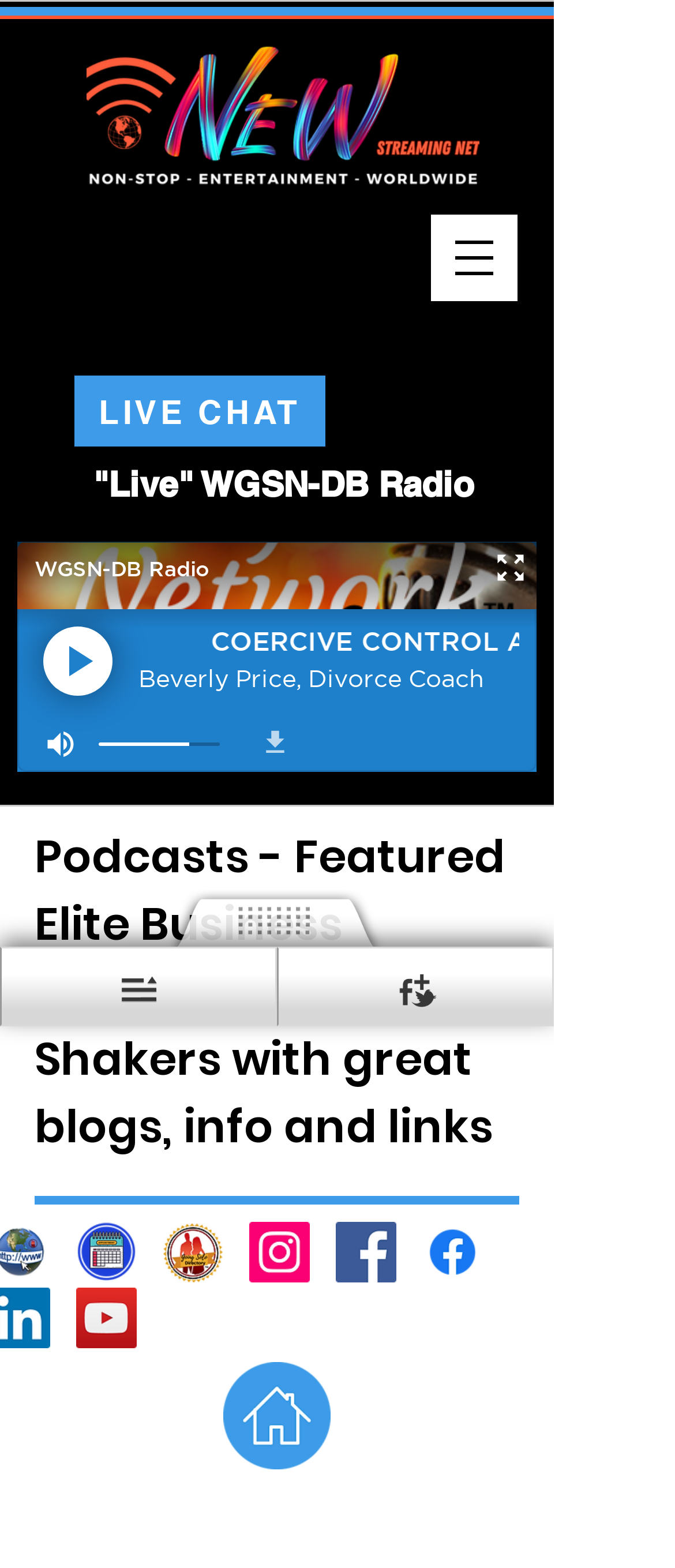Determine the main text heading of the webpage and provide its content.

Podcasts - Featured Elite Business Leaders & Shakers with great blogs, info and links